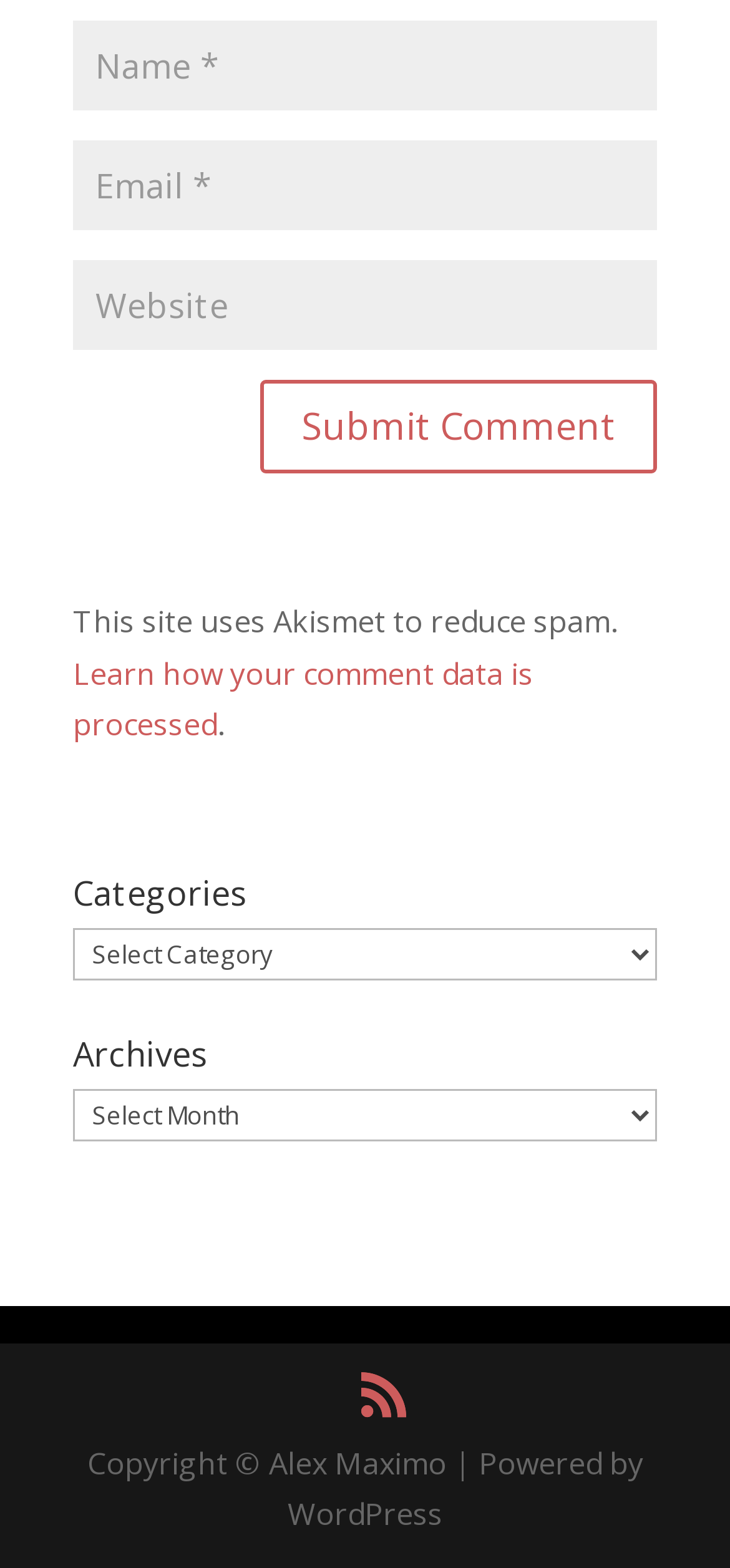Determine the bounding box coordinates for the element that should be clicked to follow this instruction: "Select a category". The coordinates should be given as four float numbers between 0 and 1, in the format [left, top, right, bottom].

[0.1, 0.592, 0.9, 0.625]